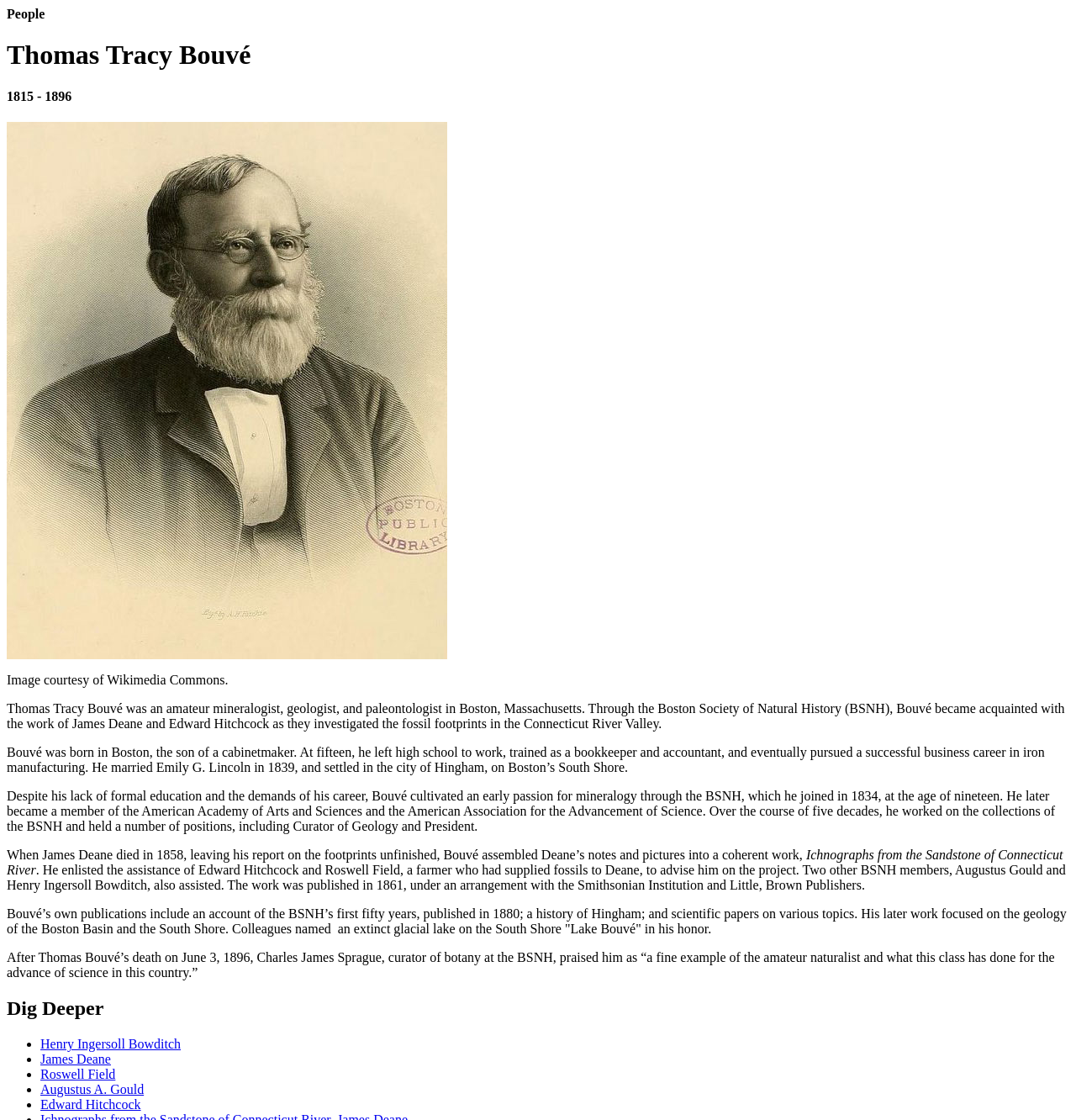Produce an elaborate caption capturing the essence of the webpage.

The webpage is about Thomas Tracy Bouvé, an amateur mineralogist, geologist, and paleontologist from Boston, Massachusetts. At the top of the page, there is a heading "People" followed by a subheading "Thomas Tracy Bouvé" and his birth and death years "1815 - 1896". Below this, there is an image of Thomas Bouvé, which takes up about a third of the page width. 

To the right of the image, there is a caption "Image courtesy of Wikimedia Commons." Below the image, there is a block of text that describes Bouvé's life and work, including his early passion for mineralogy, his career, and his contributions to the Boston Society of Natural History. The text is divided into several paragraphs, each describing a different aspect of Bouvé's life.

Further down the page, there is a section with a heading "Dig Deeper" followed by a list of links to related individuals, including Henry Ingersoll Bowditch, James Deane, Roswell Field, Augustus A. Gould, and Edward Hitchcock. Each link is preceded by a bullet point.